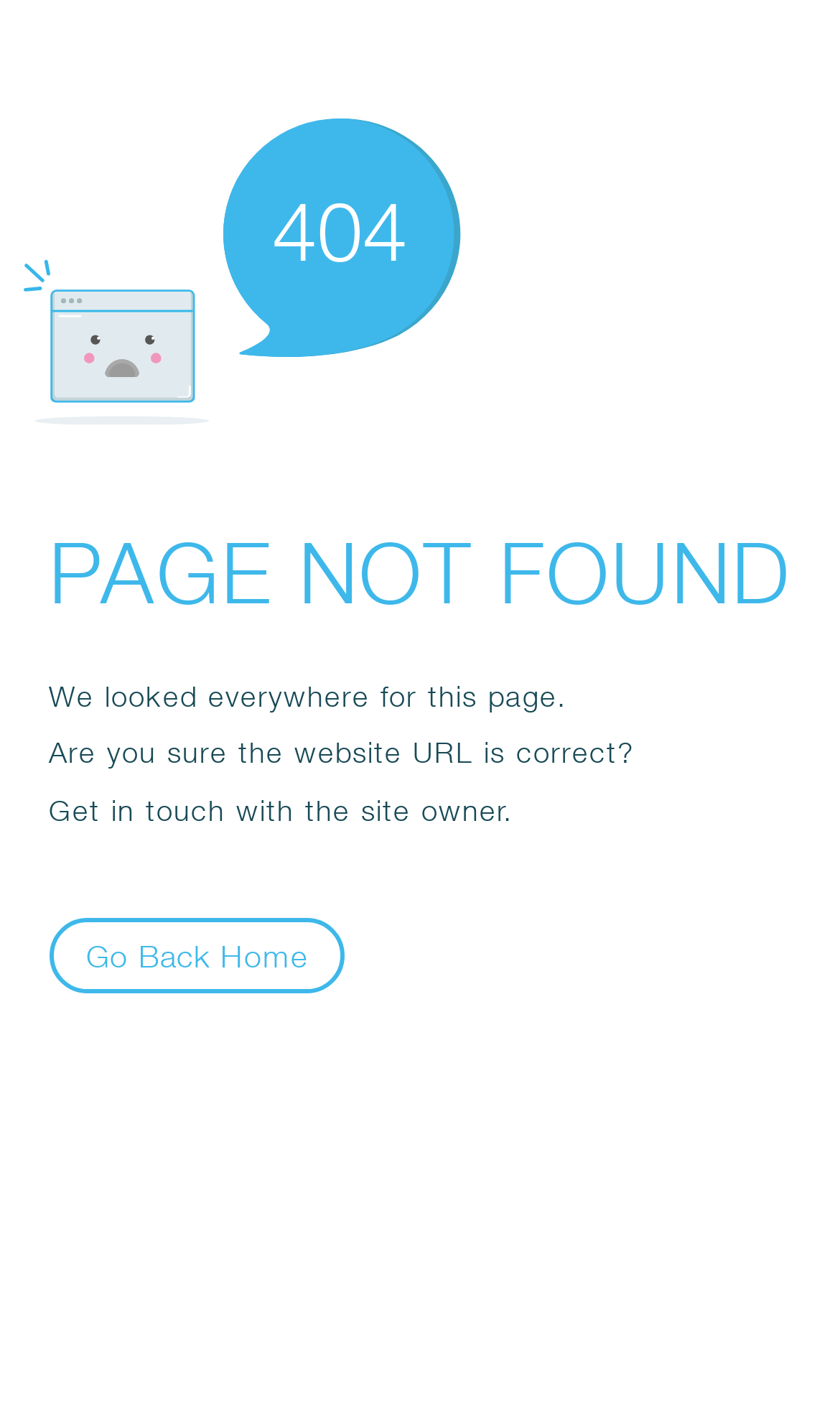Please answer the following question using a single word or phrase: 
How many sentences are there in the error message?

3